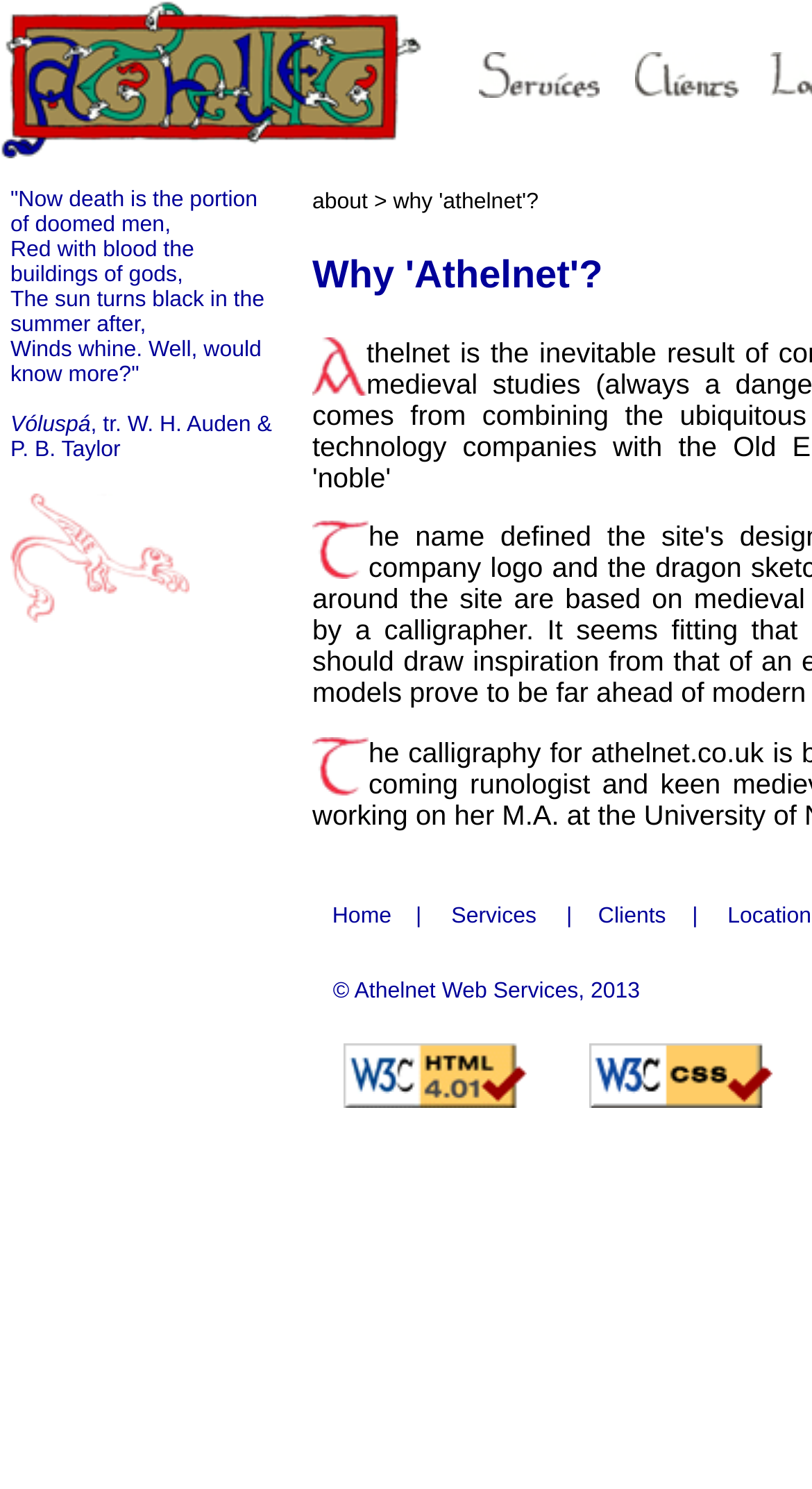Please find the bounding box for the following UI element description. Provide the coordinates in (top-left x, top-left y, bottom-right x, bottom-right y) format, with values between 0 and 1: alt="Athelnet Services" name="services_button"

[0.59, 0.049, 0.738, 0.07]